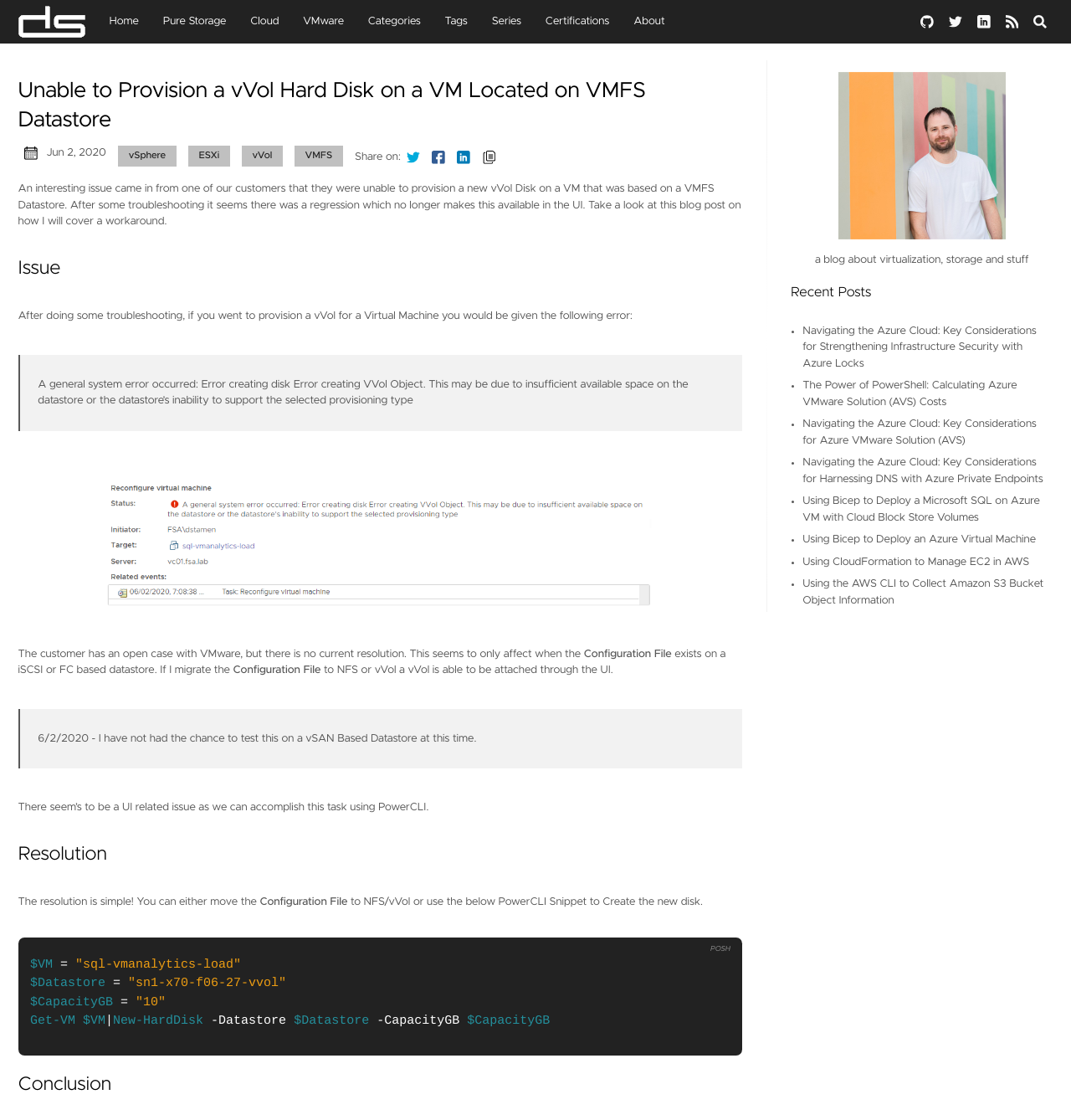Specify the bounding box coordinates of the area to click in order to execute this command: 'Click on the 'VMware' link'. The coordinates should consist of four float numbers ranging from 0 to 1, and should be formatted as [left, top, right, bottom].

[0.272, 0.007, 0.332, 0.032]